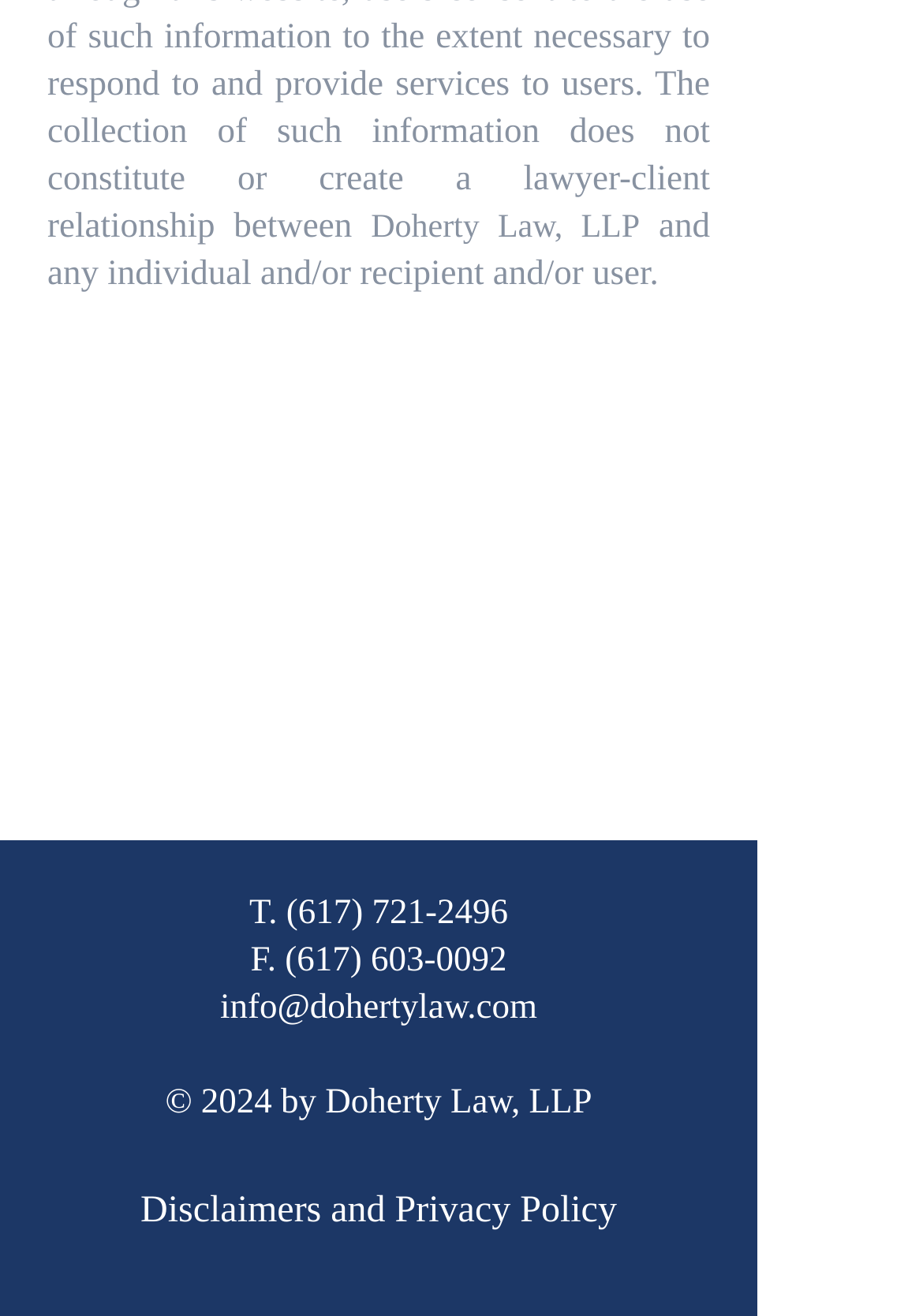Based on the element description: "Disclaimers and Privacy Policy", identify the bounding box coordinates for this UI element. The coordinates must be four float numbers between 0 and 1, listed as [left, top, right, bottom].

[0.026, 0.872, 0.795, 0.969]